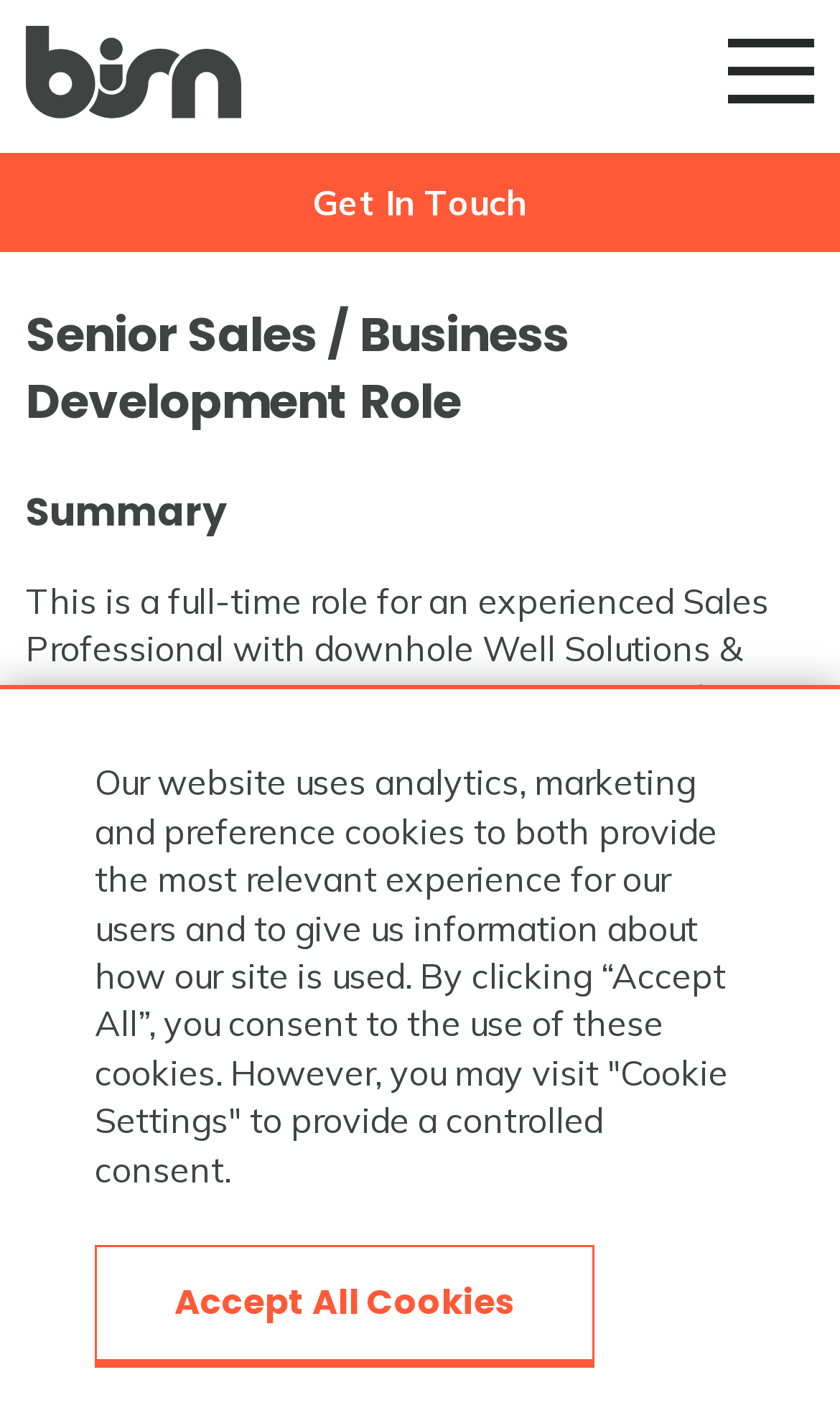Extract the main heading text from the webpage.

Senior Sales / Business Development Role